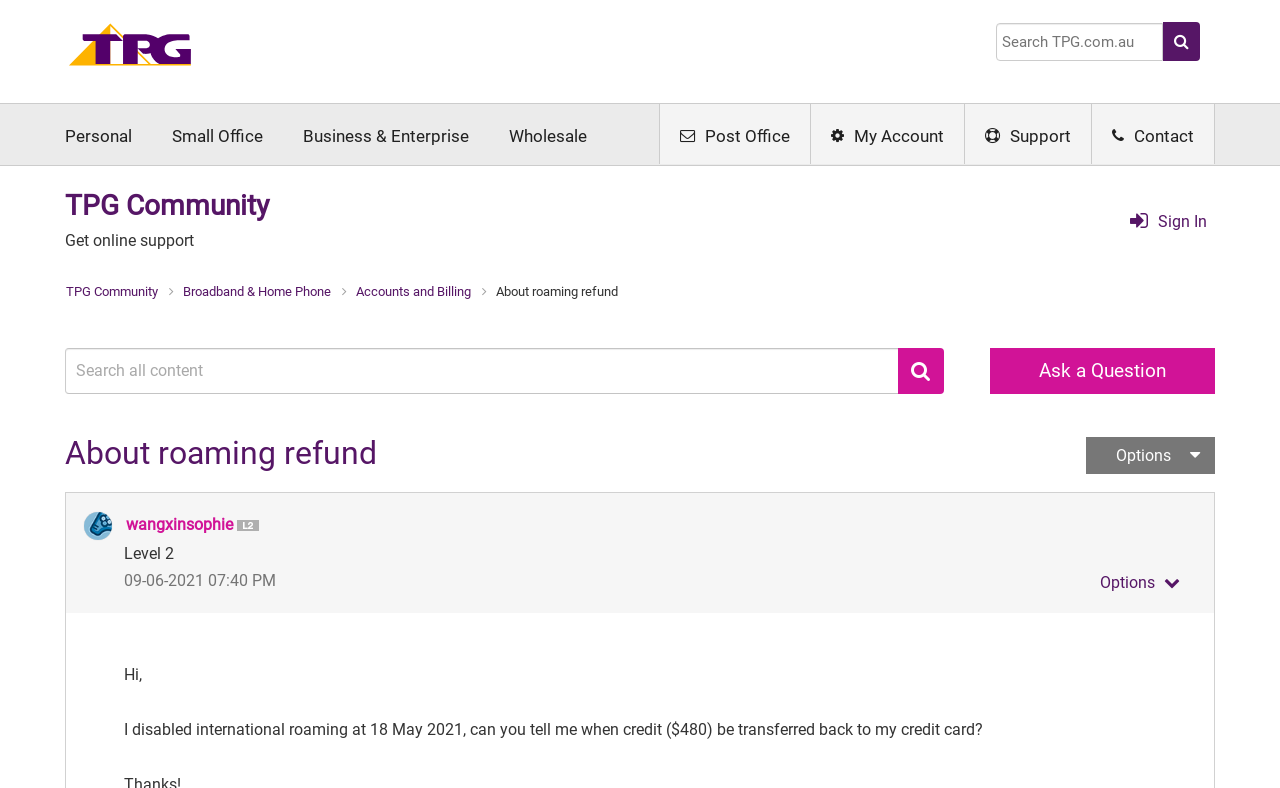Respond to the question below with a single word or phrase:
What is the date of the post?

09-06-2021